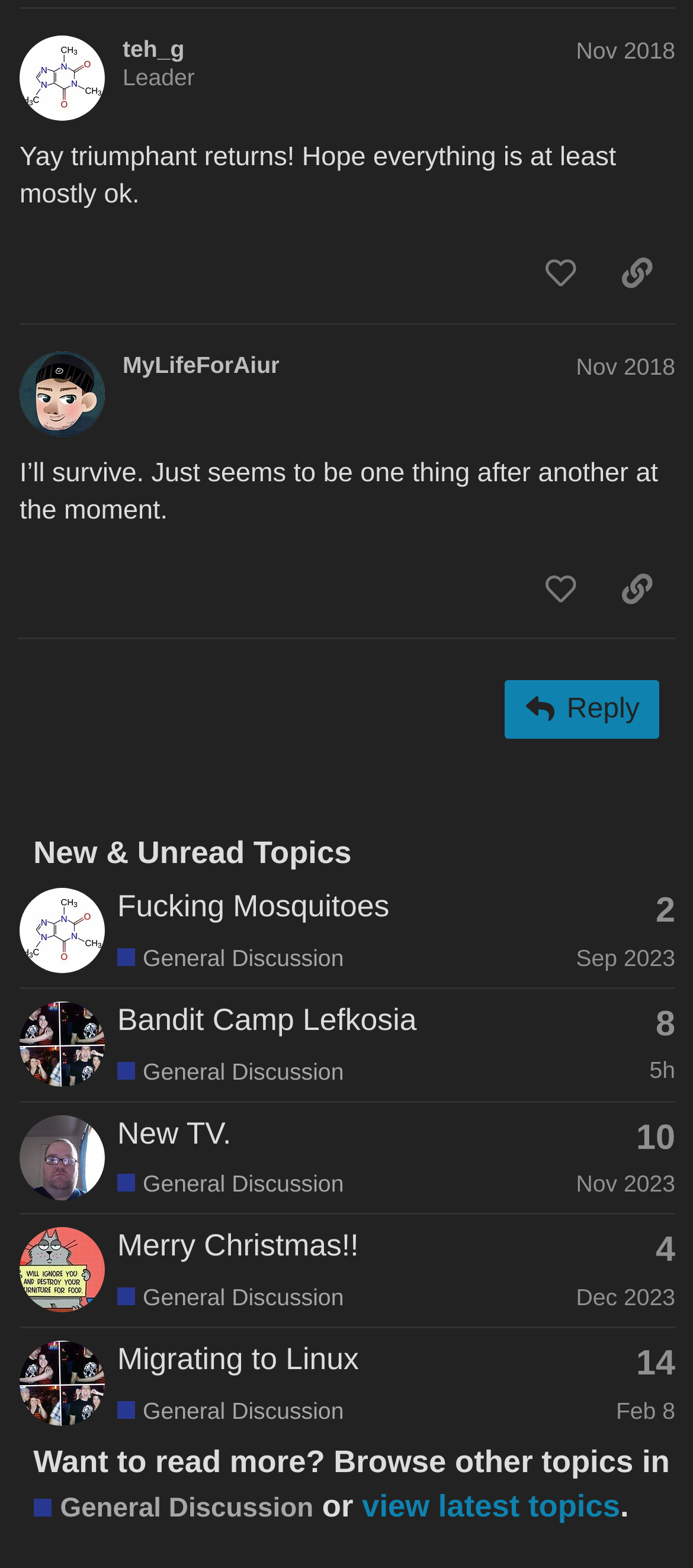Consider the image and give a detailed and elaborate answer to the question: 
How many replies does the topic 'Migrating to Linux' have?

I found the answer by looking at the gridcell containing the topic 'Migrating to Linux', which has a generic text 'This topic has 14 replies'. The number of replies is 14.